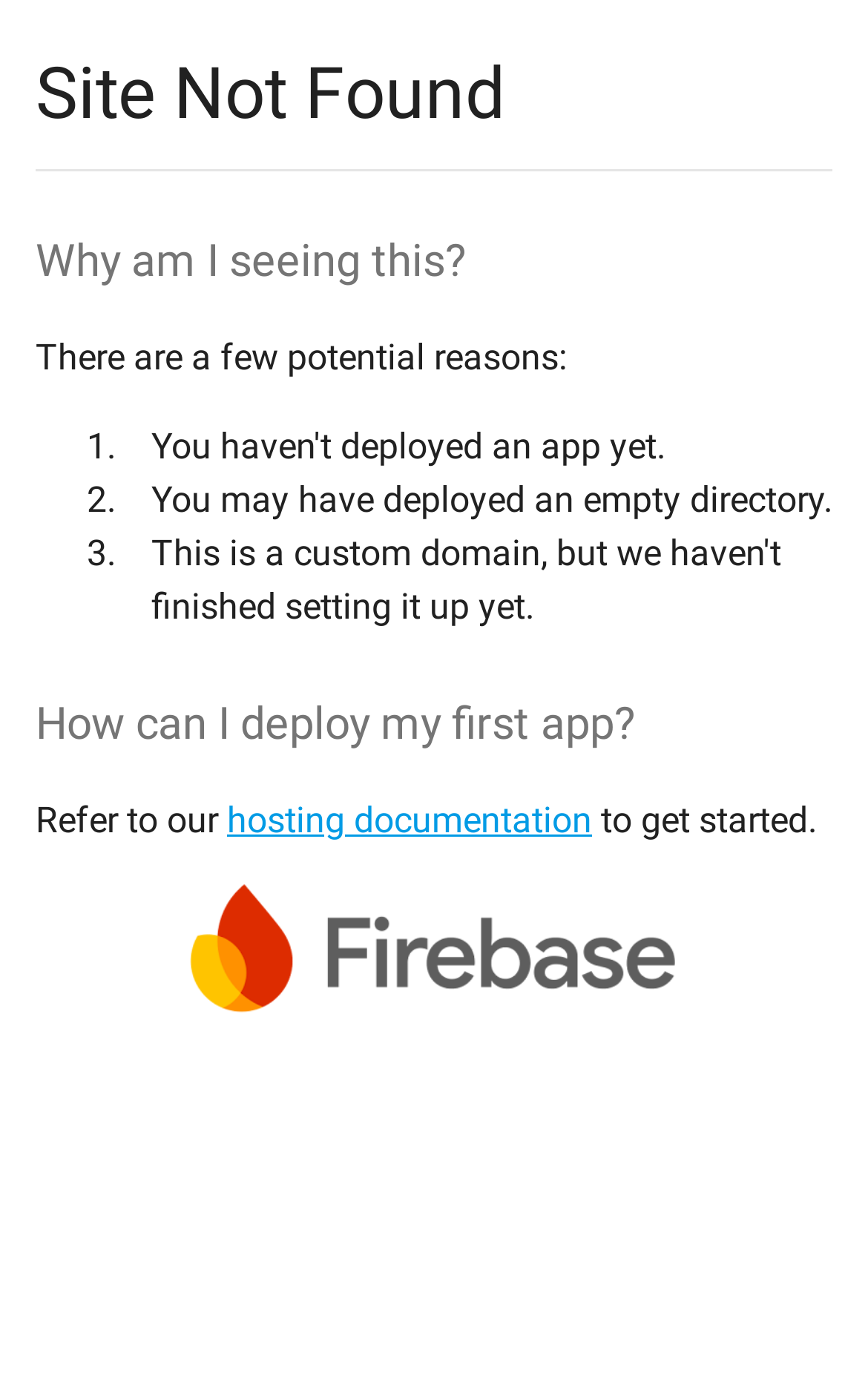What is the purpose of the webpage?
Refer to the image and give a detailed answer to the query.

Based on the webpage content, it appears that the webpage is intended to assist users in deploying their first app, as indicated by the heading 'How can I deploy my first app?' and the provided guidance.